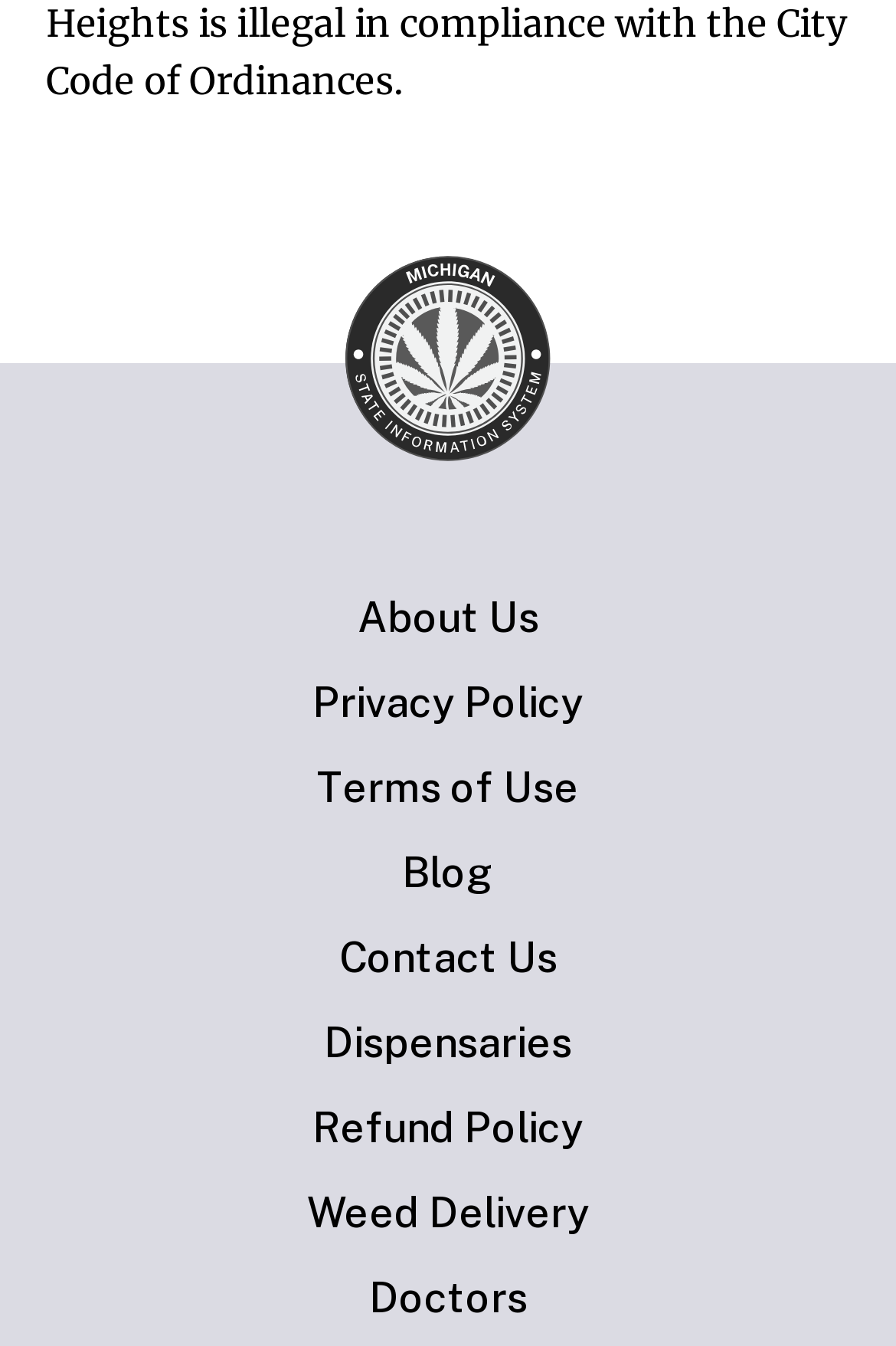Give a one-word or one-phrase response to the question: 
How many links are on the webpage?

9